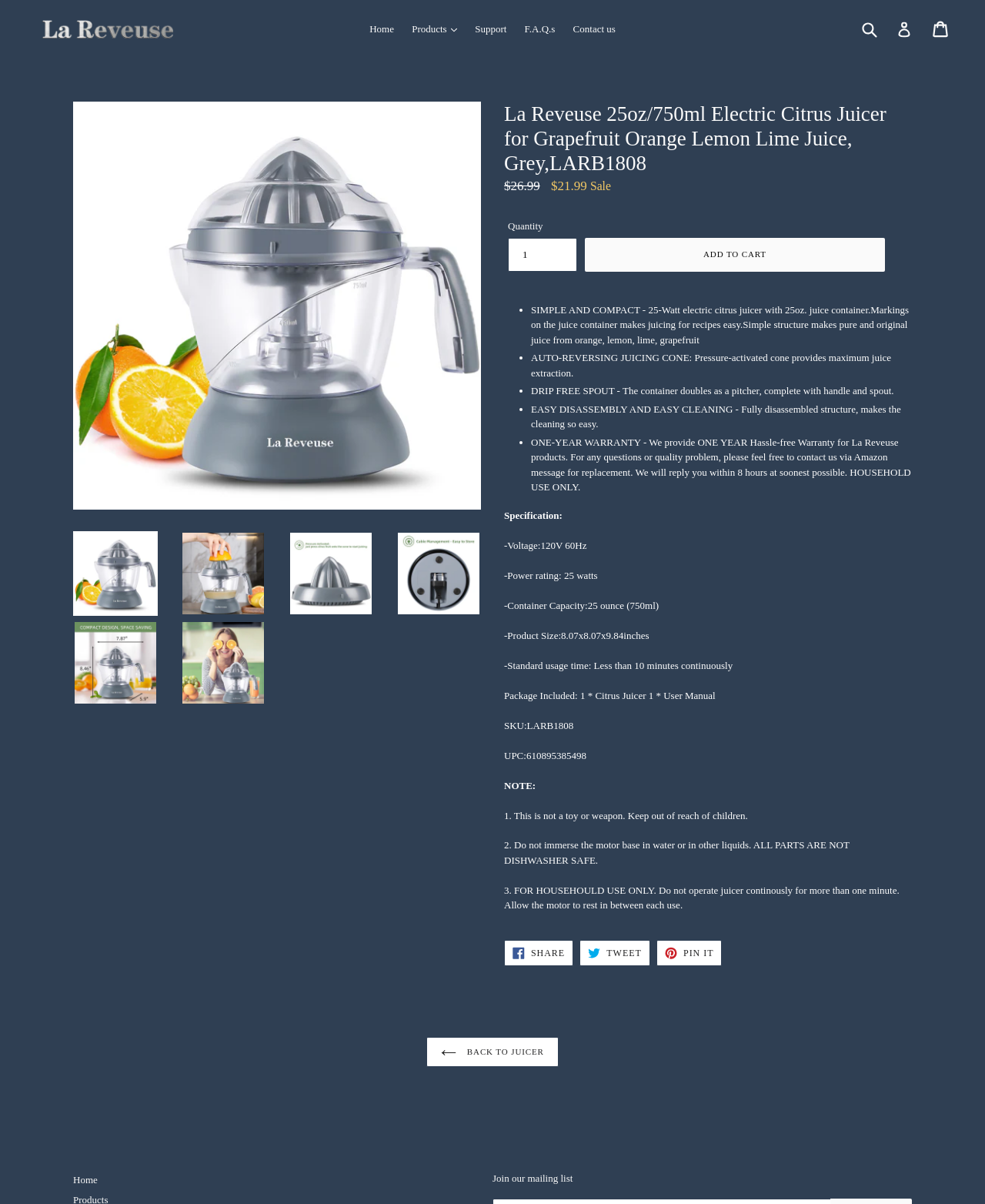Pinpoint the bounding box coordinates for the area that should be clicked to perform the following instruction: "Log in to your account".

[0.91, 0.012, 0.926, 0.036]